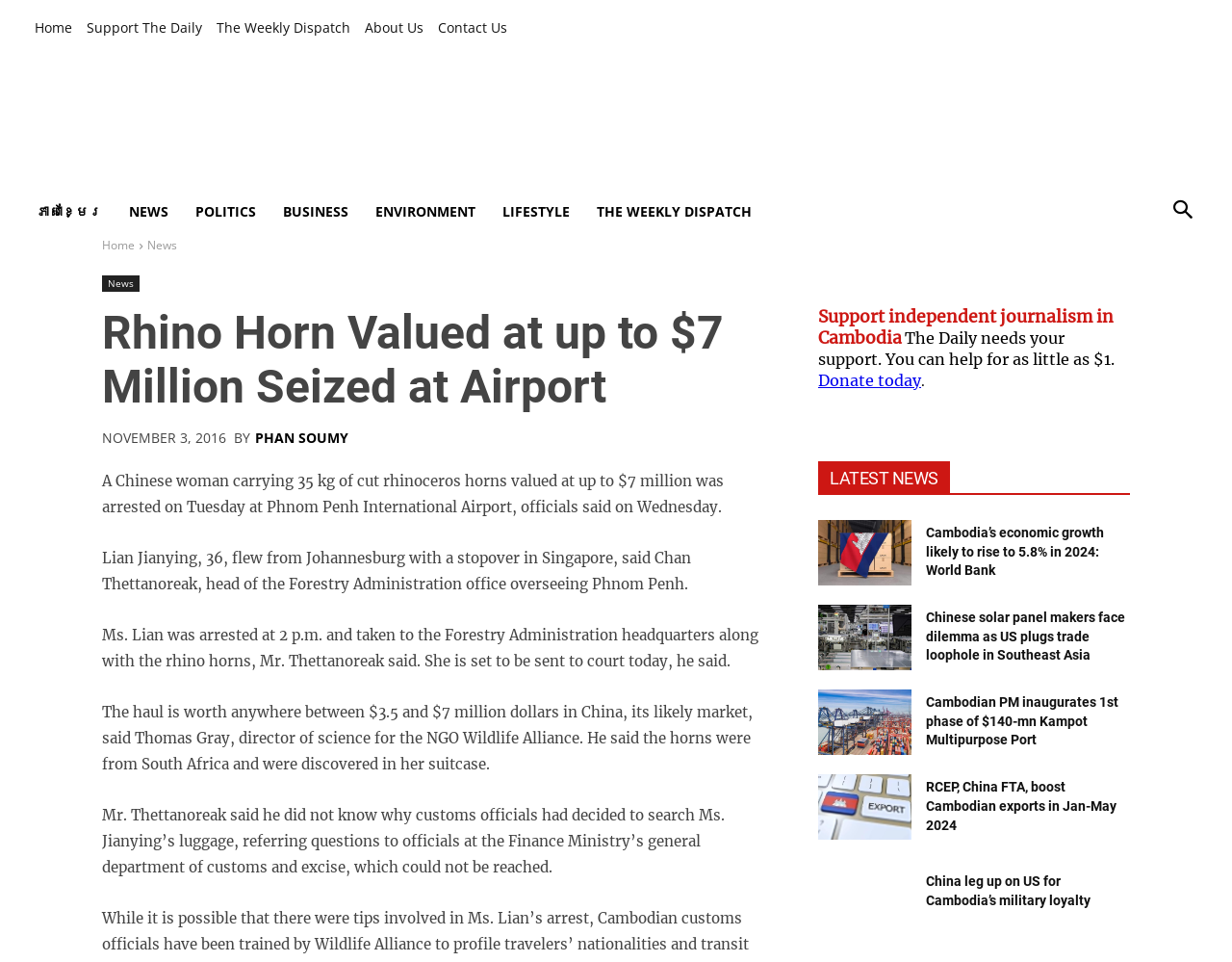Utilize the information from the image to answer the question in detail:
How much is the haul worth in China?

I found the answer by reading the article content, specifically the sentence 'The haul is worth anywhere between $3.5 and $7 million dollars in China, its likely market, said Thomas Gray, director of science for the NGO Wildlife Alliance.'